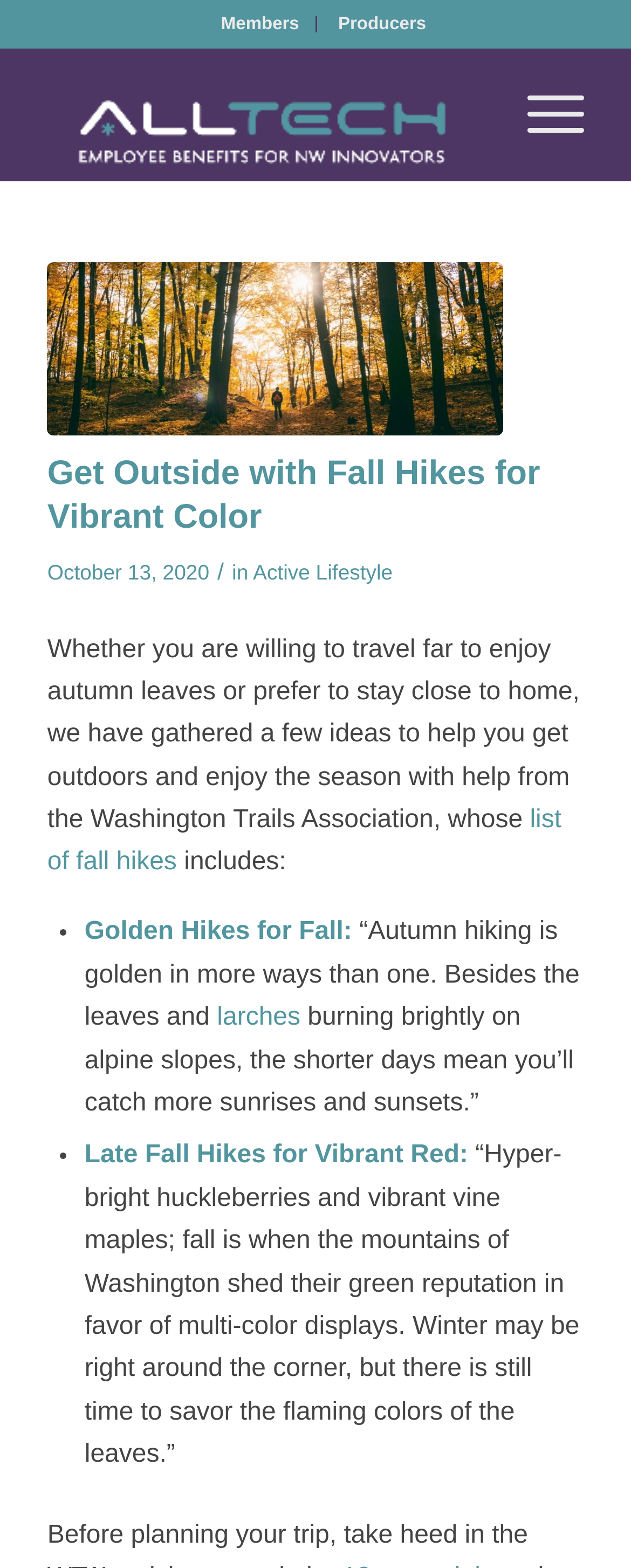Who is the author of the article?
Examine the webpage screenshot and provide an in-depth answer to the question.

The author of the article is not specified in the webpage. There is no mention of the author's name or any other information that could identify the author.